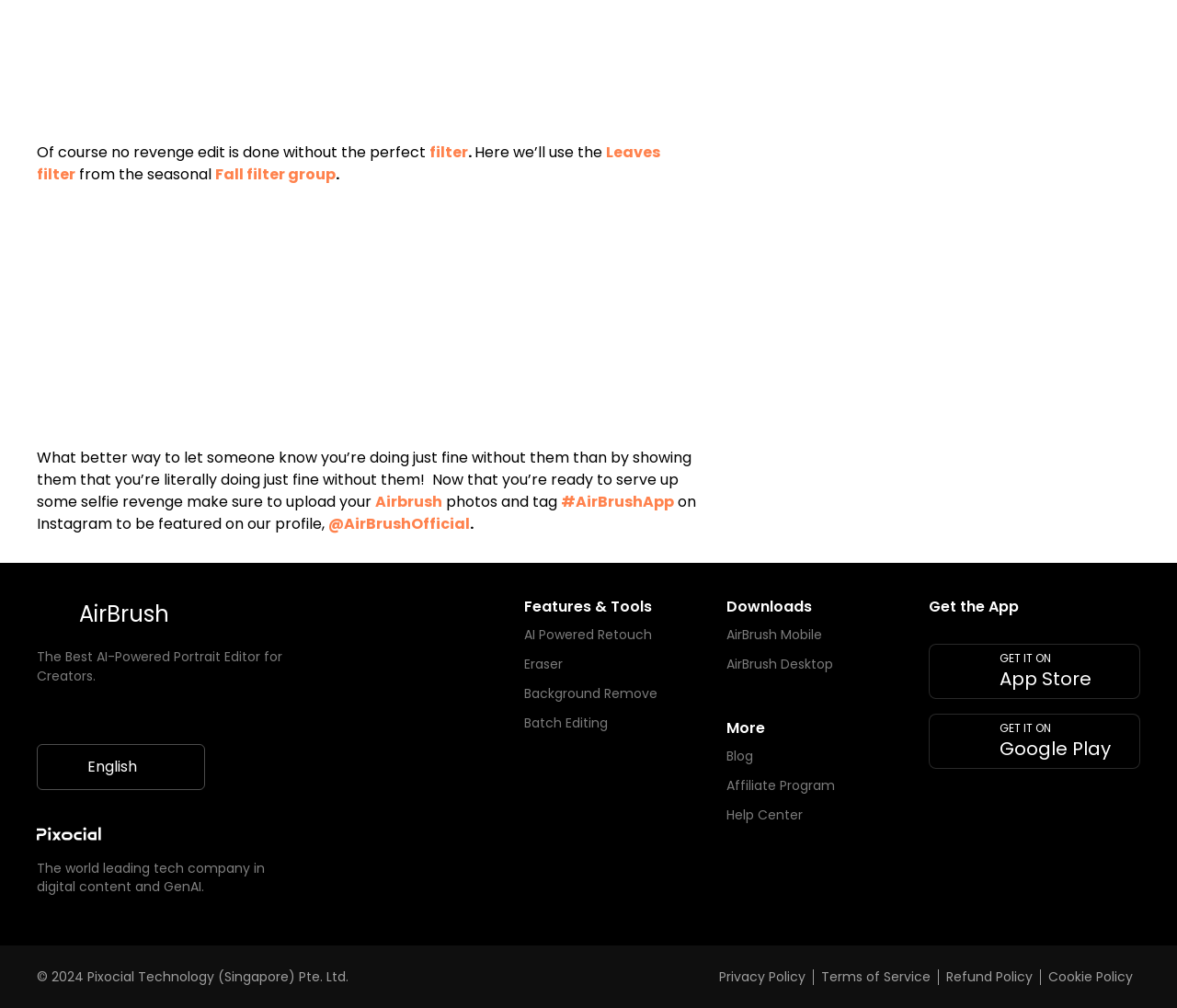Pinpoint the bounding box coordinates of the area that must be clicked to complete this instruction: "Upload your selfie".

[0.031, 0.488, 0.588, 0.509]